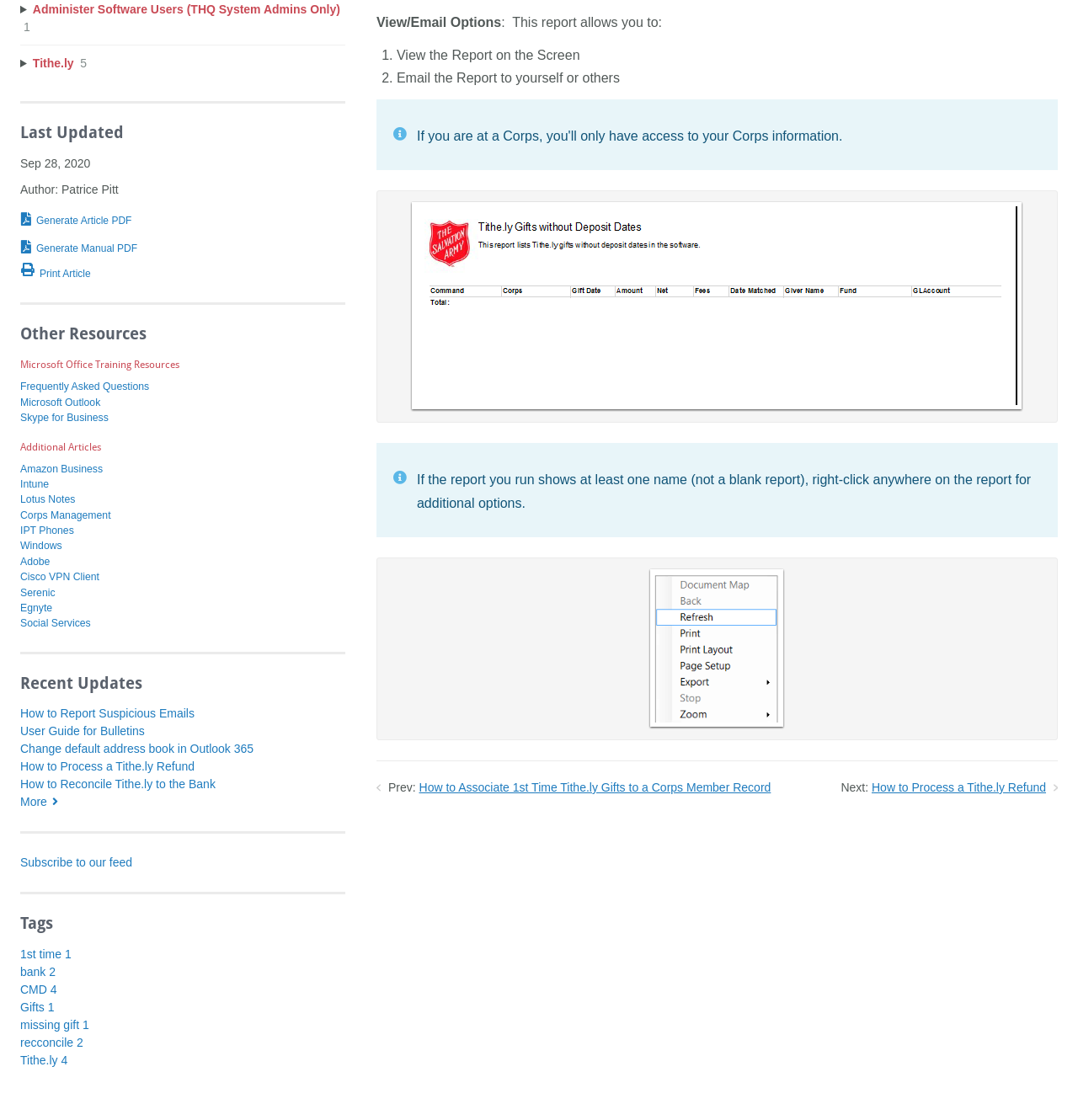Determine the coordinates of the bounding box that should be clicked to complete the instruction: "Click the 'Generate Article PDF' button". The coordinates should be represented by four float numbers between 0 and 1: [left, top, right, bottom].

[0.019, 0.186, 0.132, 0.209]